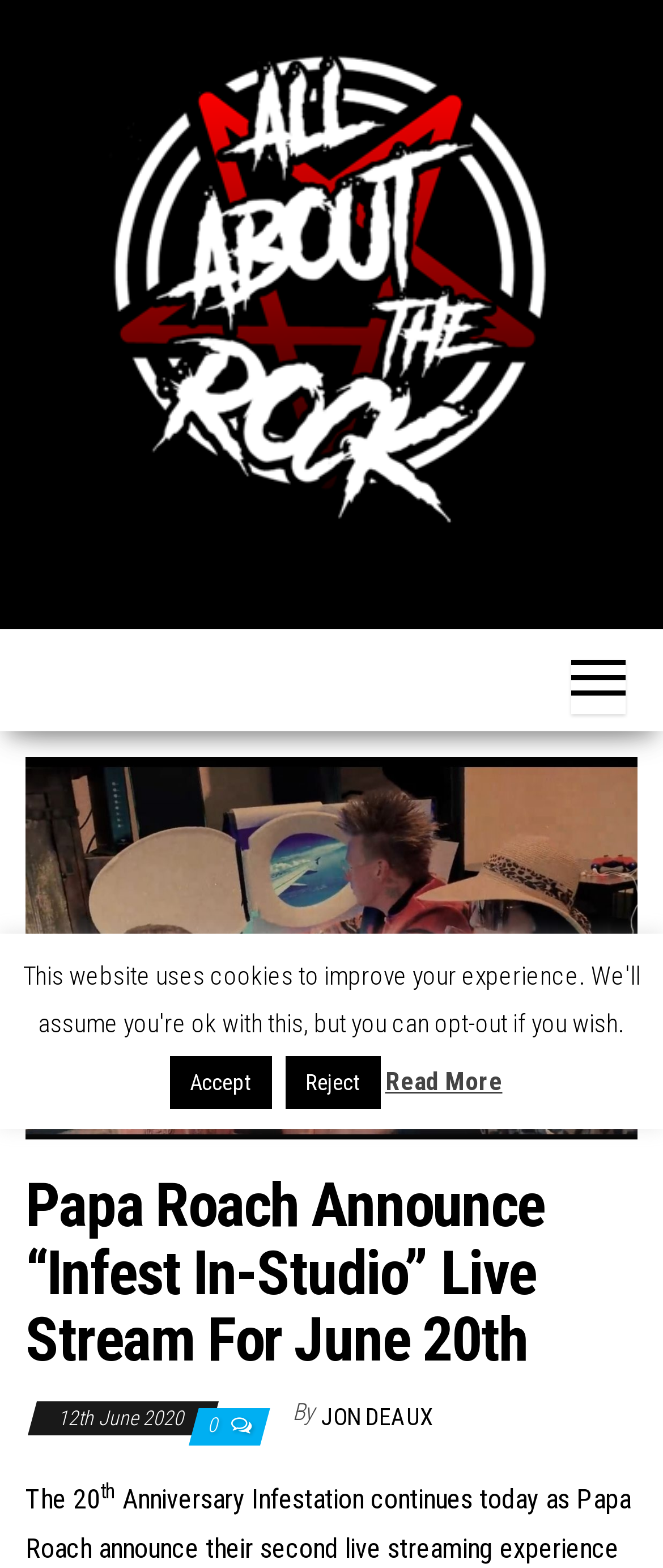Given the element description: "All About The Rock", predict the bounding box coordinates of the UI element it refers to, using four float numbers between 0 and 1, i.e., [left, top, right, bottom].

[0.5, 0.375, 0.63, 0.493]